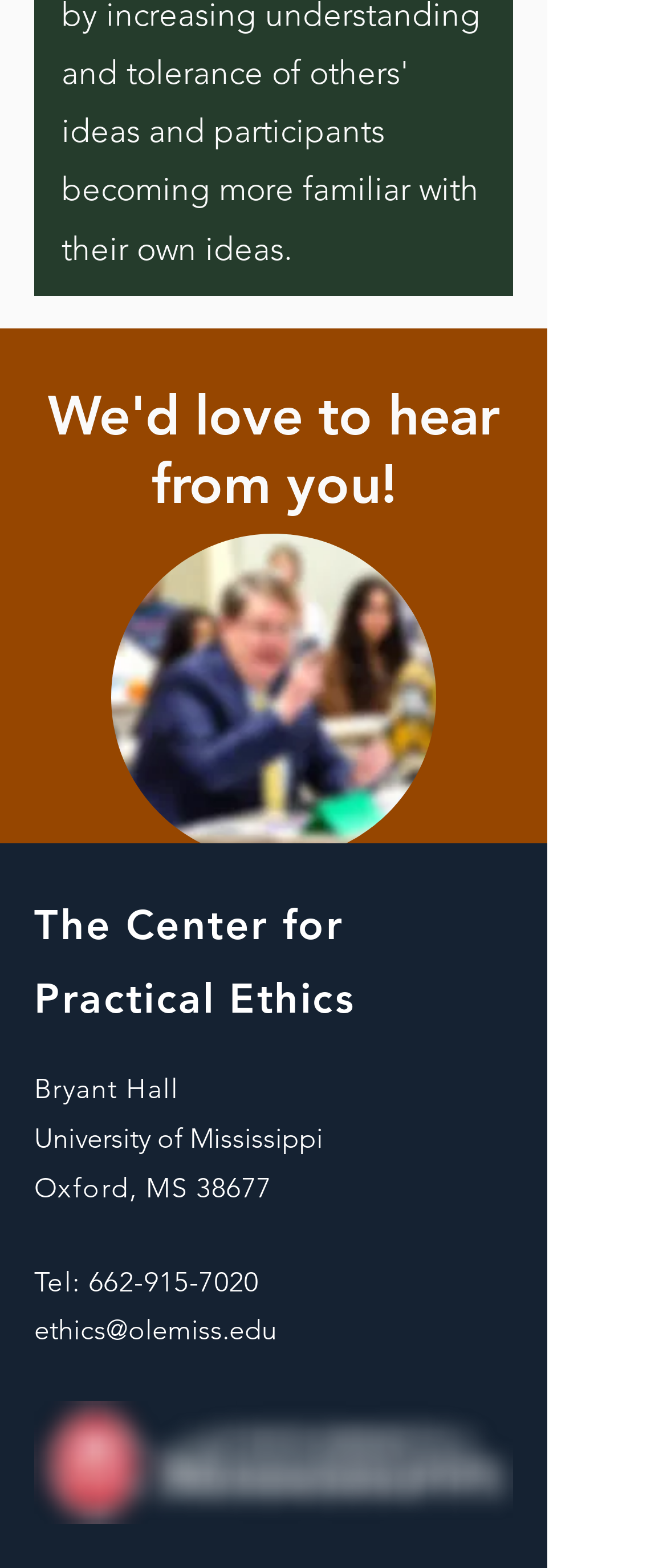Please give a concise answer to this question using a single word or phrase: 
What is the name of the center?

The Center for Practical Ethics